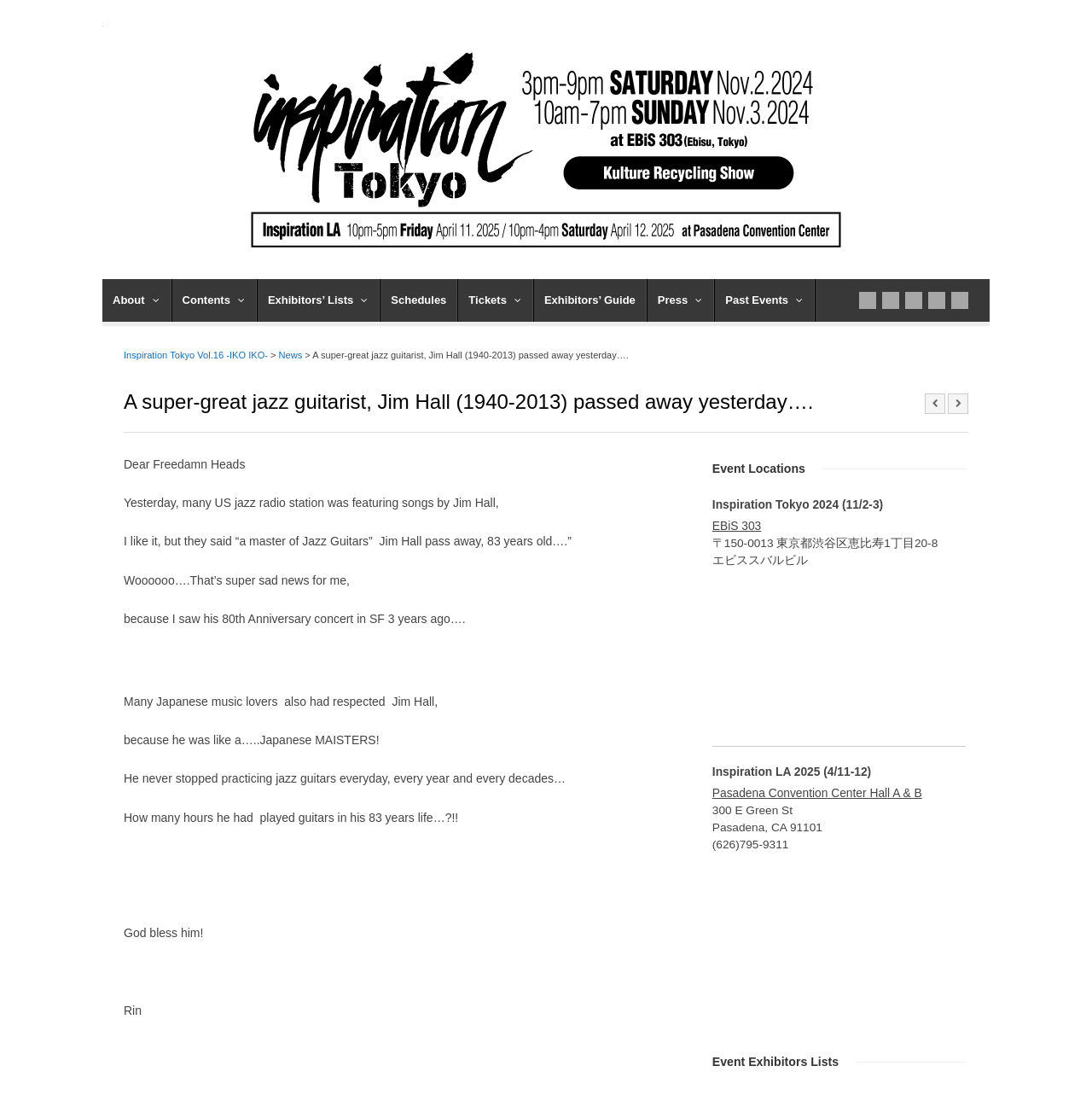Given the element description, predict the bounding box coordinates in the format (top-left x, top-left y, bottom-right x, bottom-right y), using floating point numbers between 0 and 1: Press

[0.592, 0.255, 0.654, 0.294]